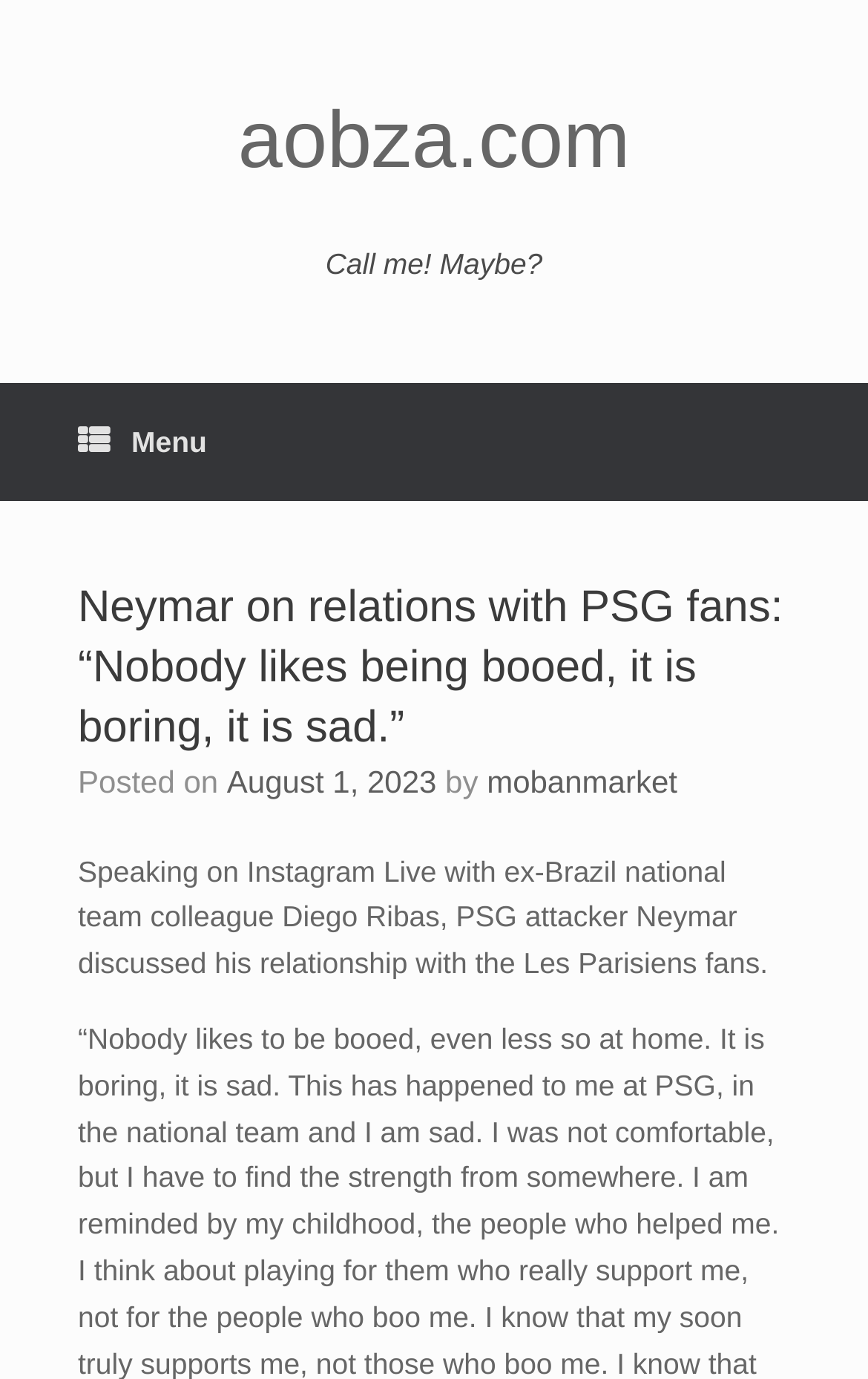Find the bounding box coordinates for the element described here: "Menu".

[0.0, 0.277, 0.328, 0.363]